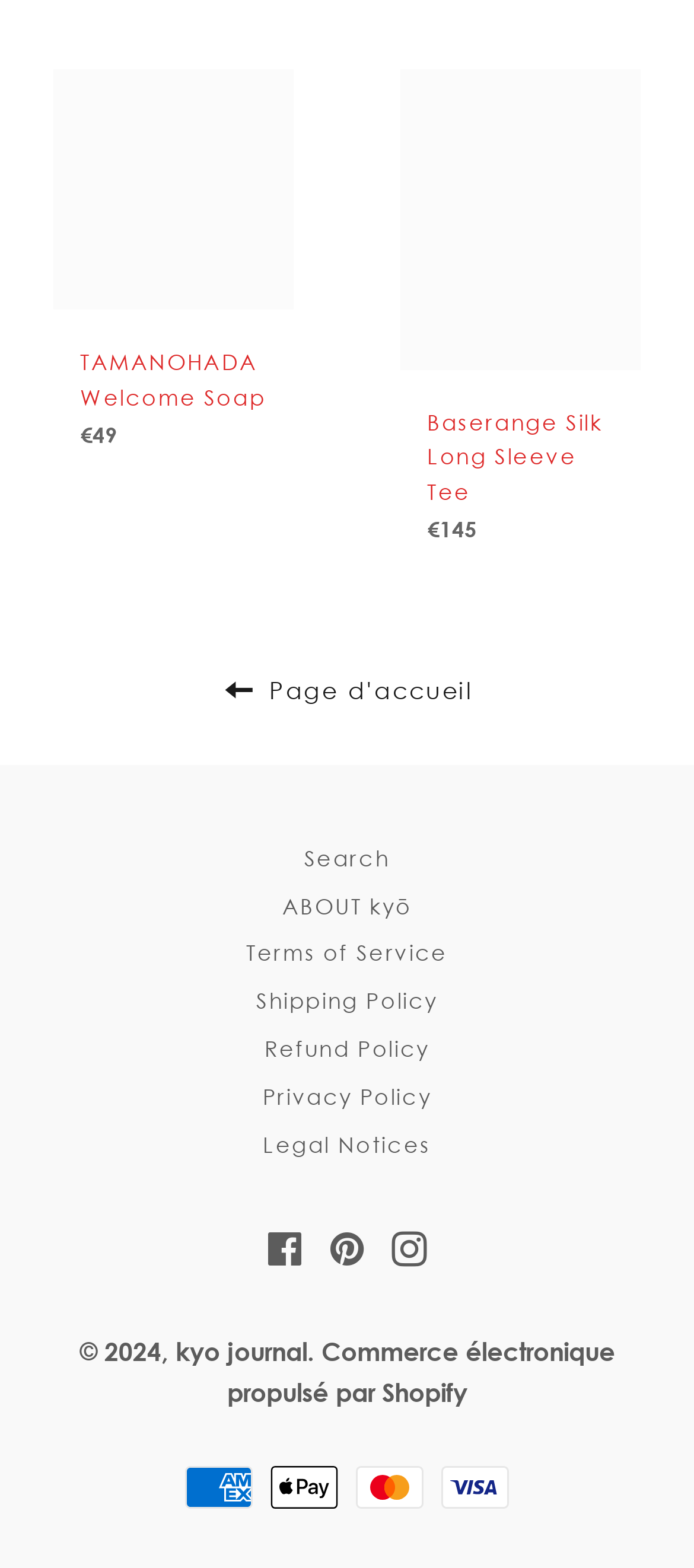Identify the bounding box coordinates of the region I need to click to complete this instruction: "Read more about Juneteenth Art Exhibition".

None